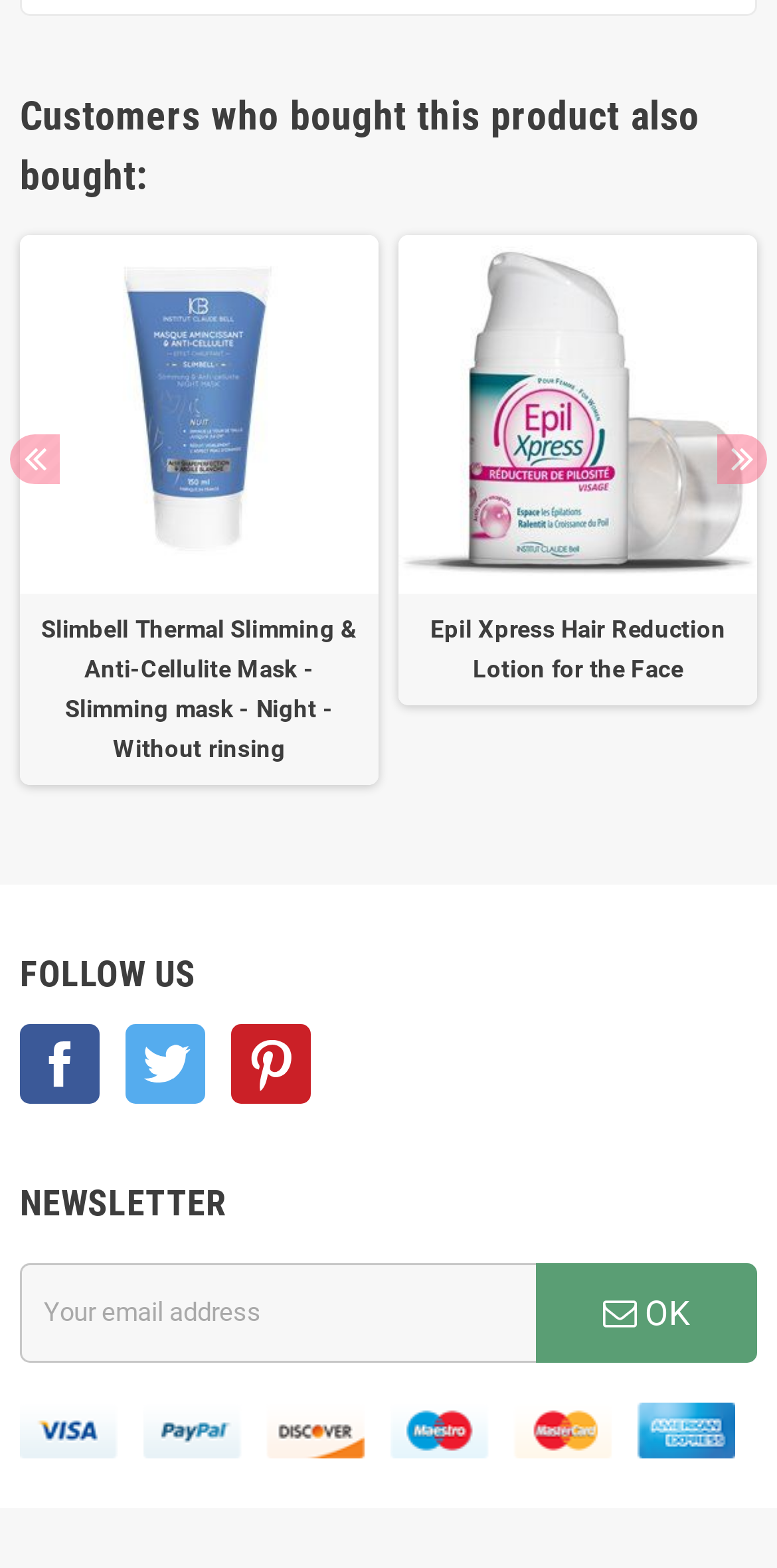What social media platforms are linked in the footer section?
From the screenshot, supply a one-word or short-phrase answer.

Facebook, Twitter, Pinterest